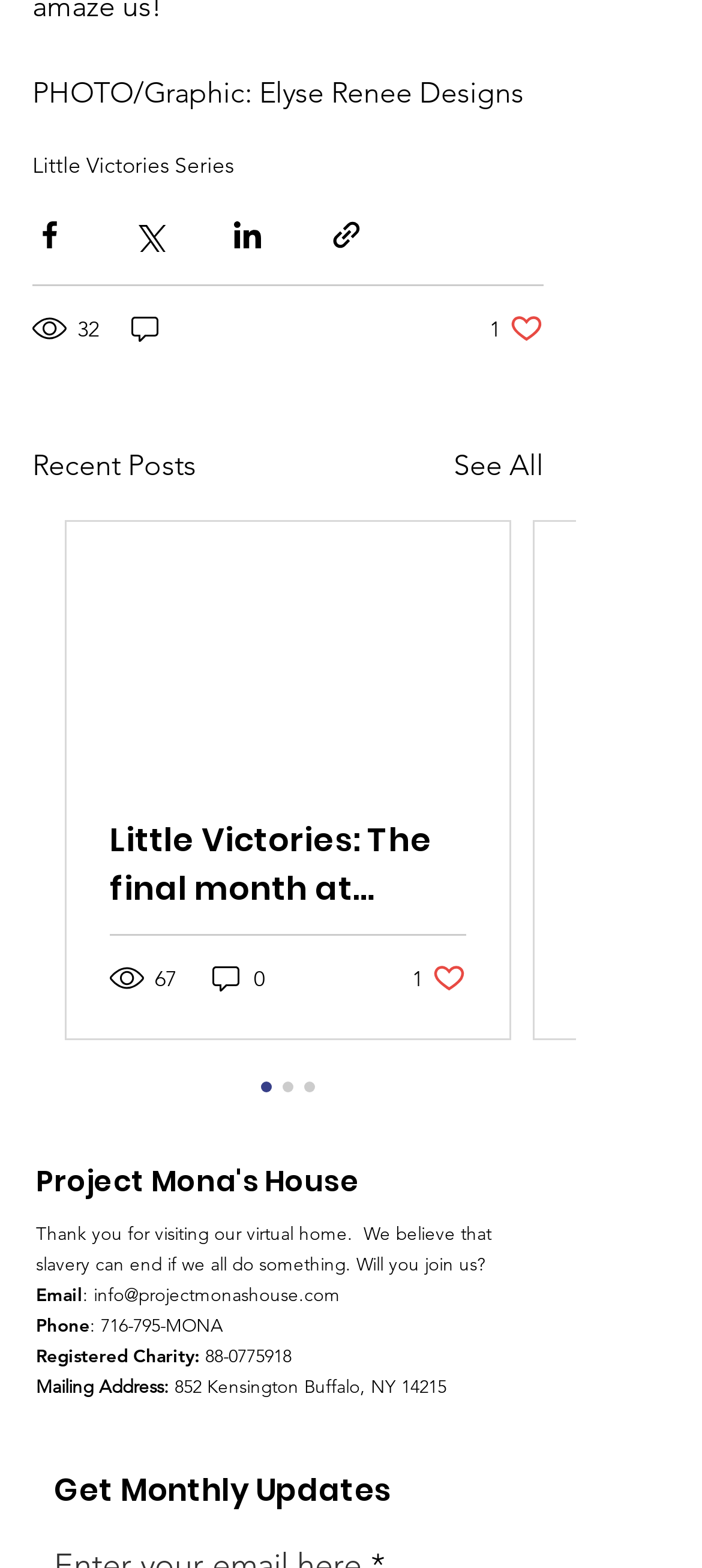How many views does the 'Little Victories: The final month at Mona's House' post have?
Make sure to answer the question with a detailed and comprehensive explanation.

I found the view count by looking at the generic element with the text '67 views' inside the article element with the link 'Little Victories: The final month at Mona's House'. This suggests that the post has 67 views.